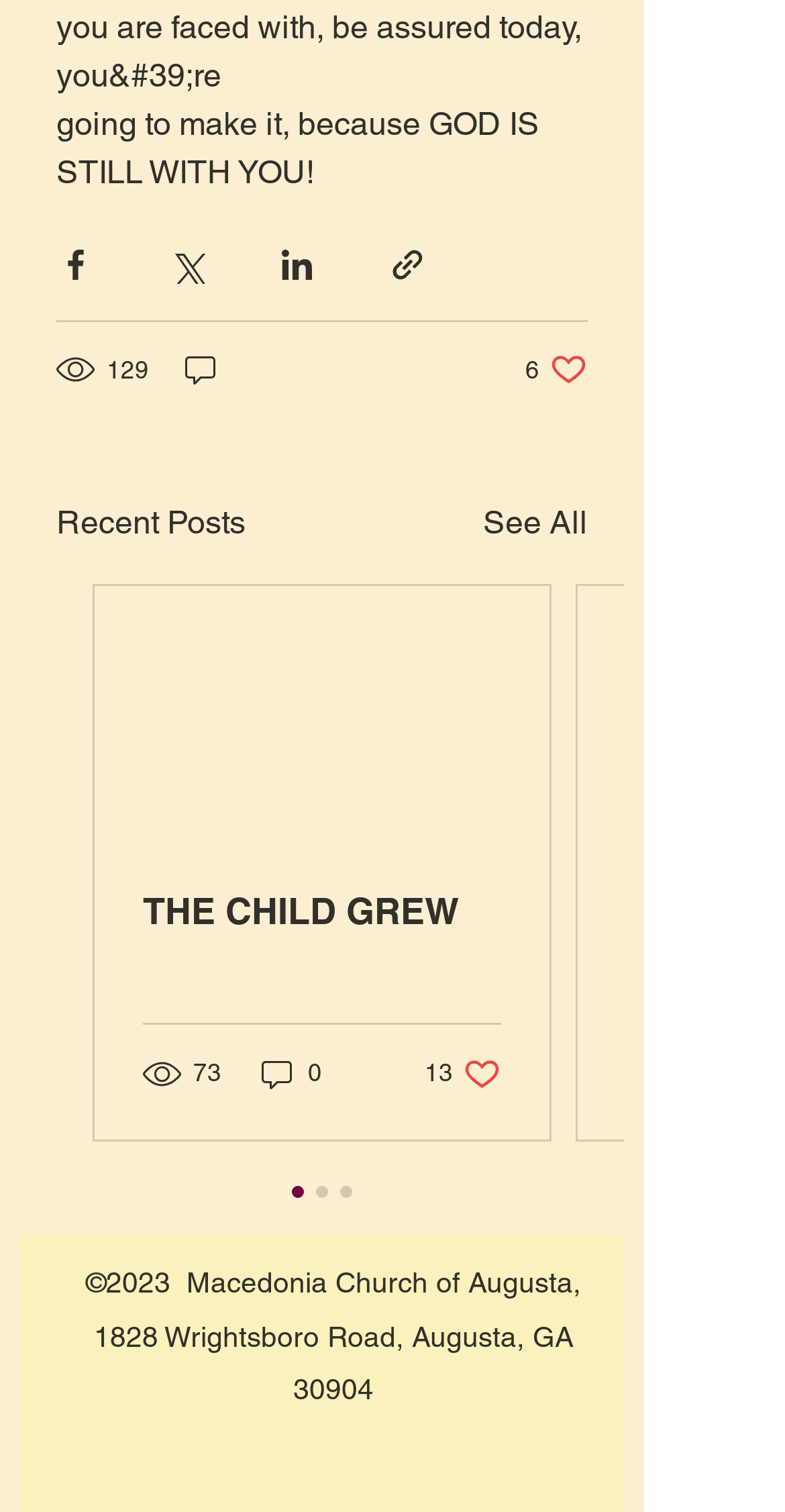How many likes does the first post have?
Based on the image, give a one-word or short phrase answer.

6